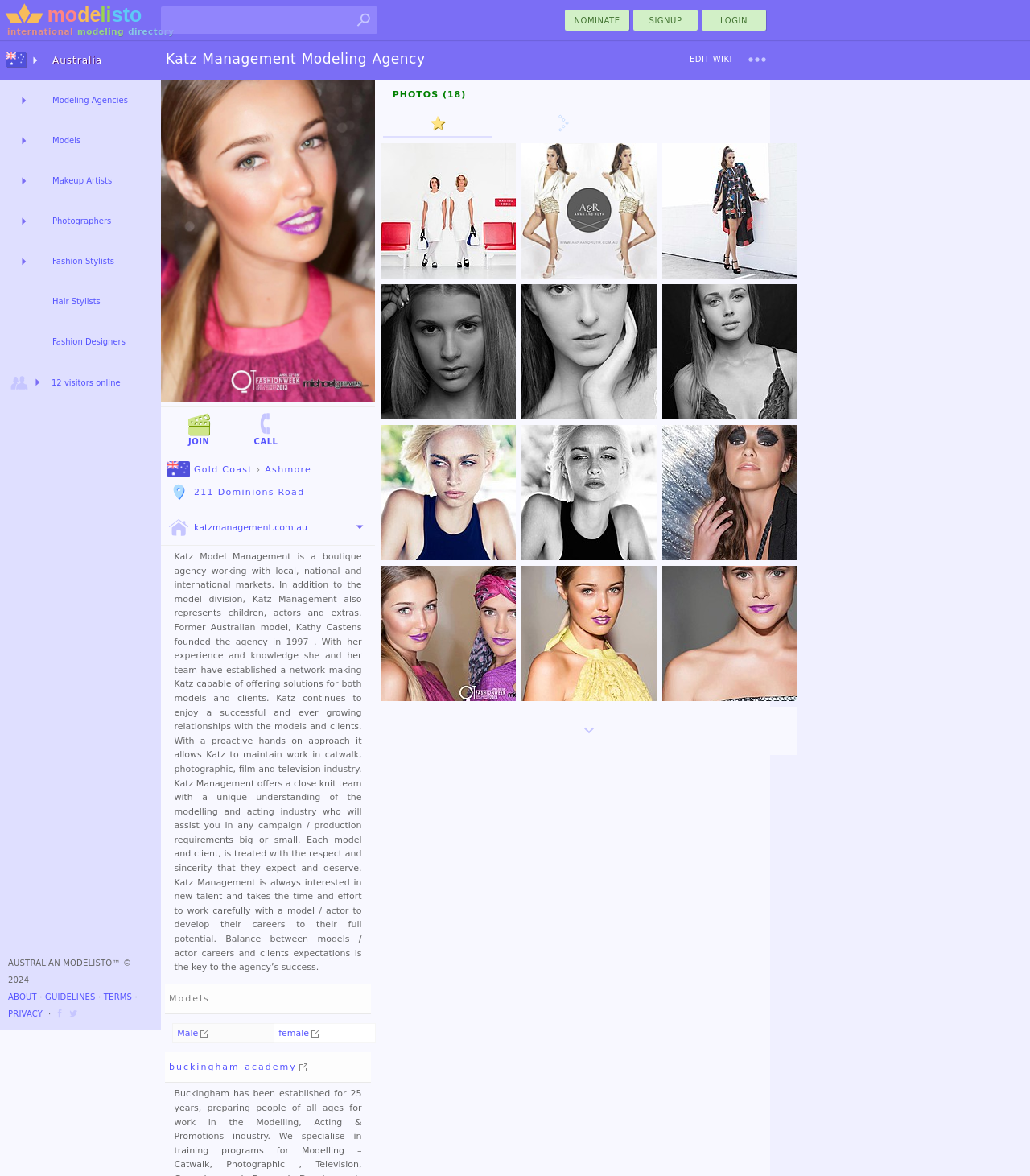Identify and provide the main heading of the webpage.

Katz Management Modeling Agency